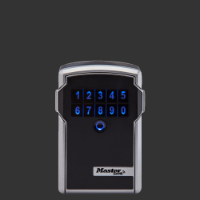What type of applications is the lock suitable for?
From the image, provide a succinct answer in one word or a short phrase.

Residential and commercial use